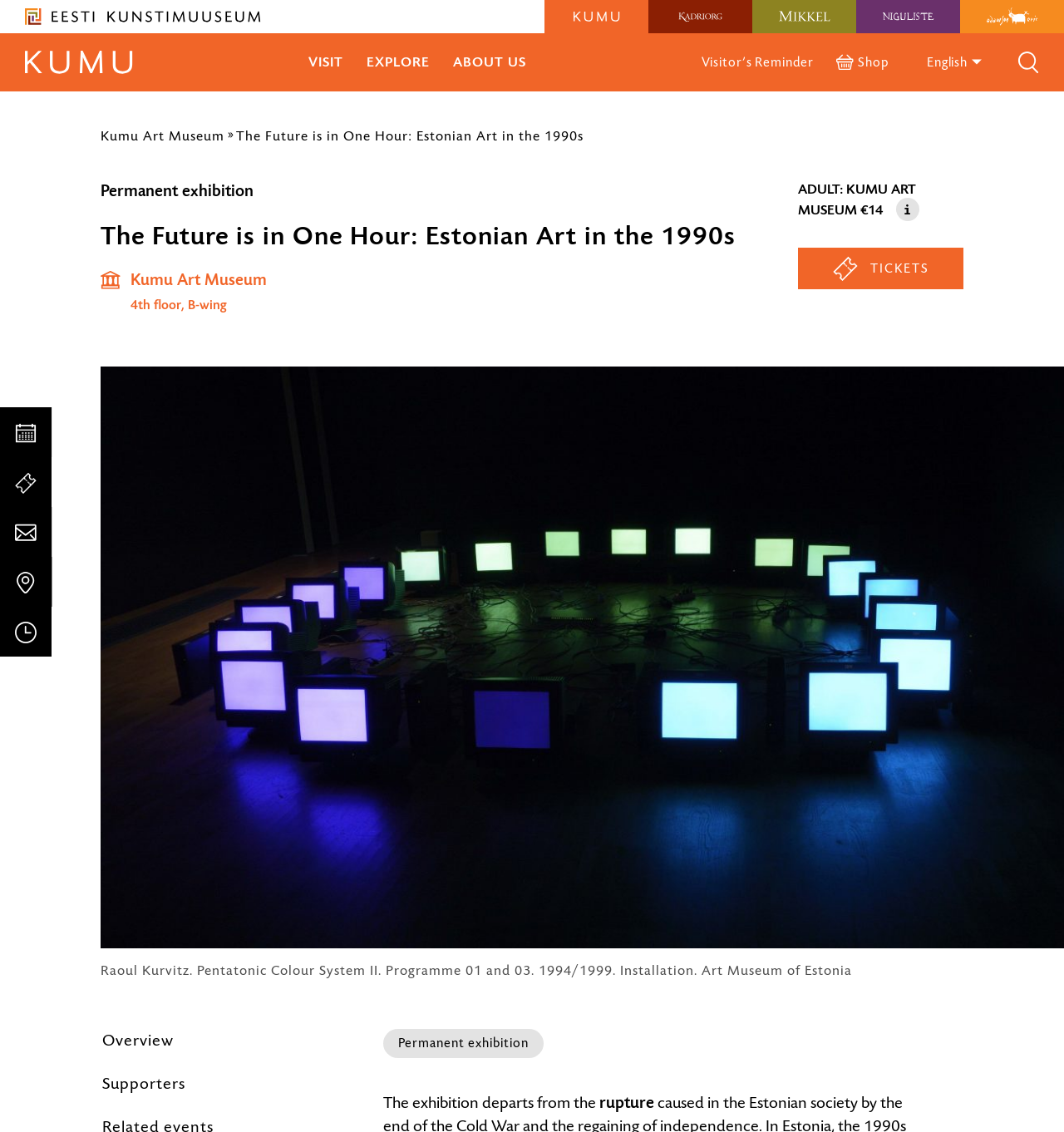Please respond to the question with a concise word or phrase:
What is the name of the art museum?

Kumu Art Museum